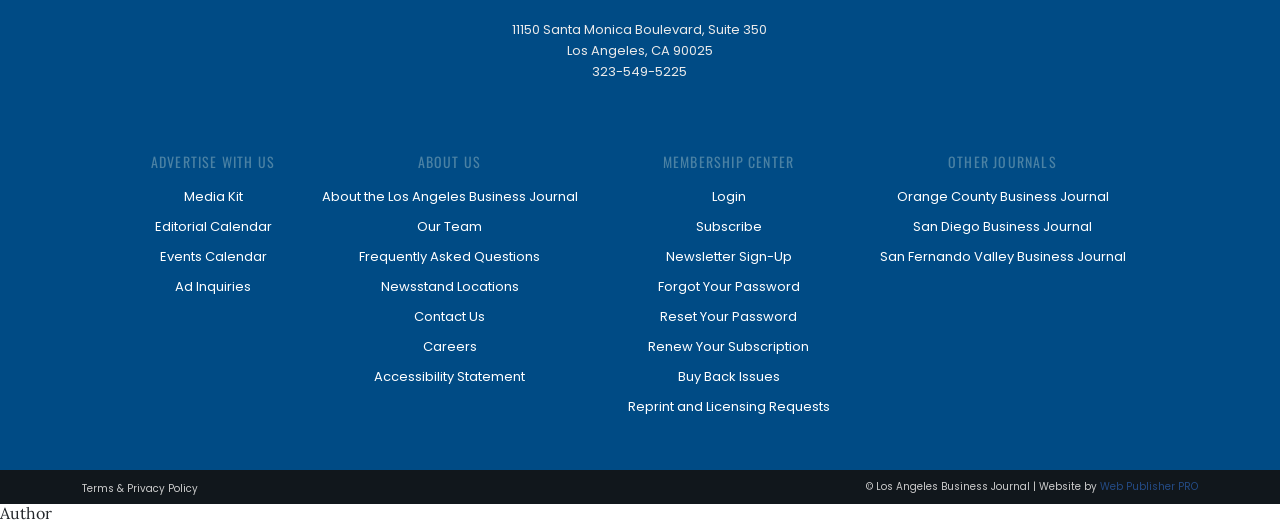Determine the bounding box coordinates of the clickable region to carry out the instruction: "Login to membership center".

[0.49, 0.347, 0.648, 0.405]